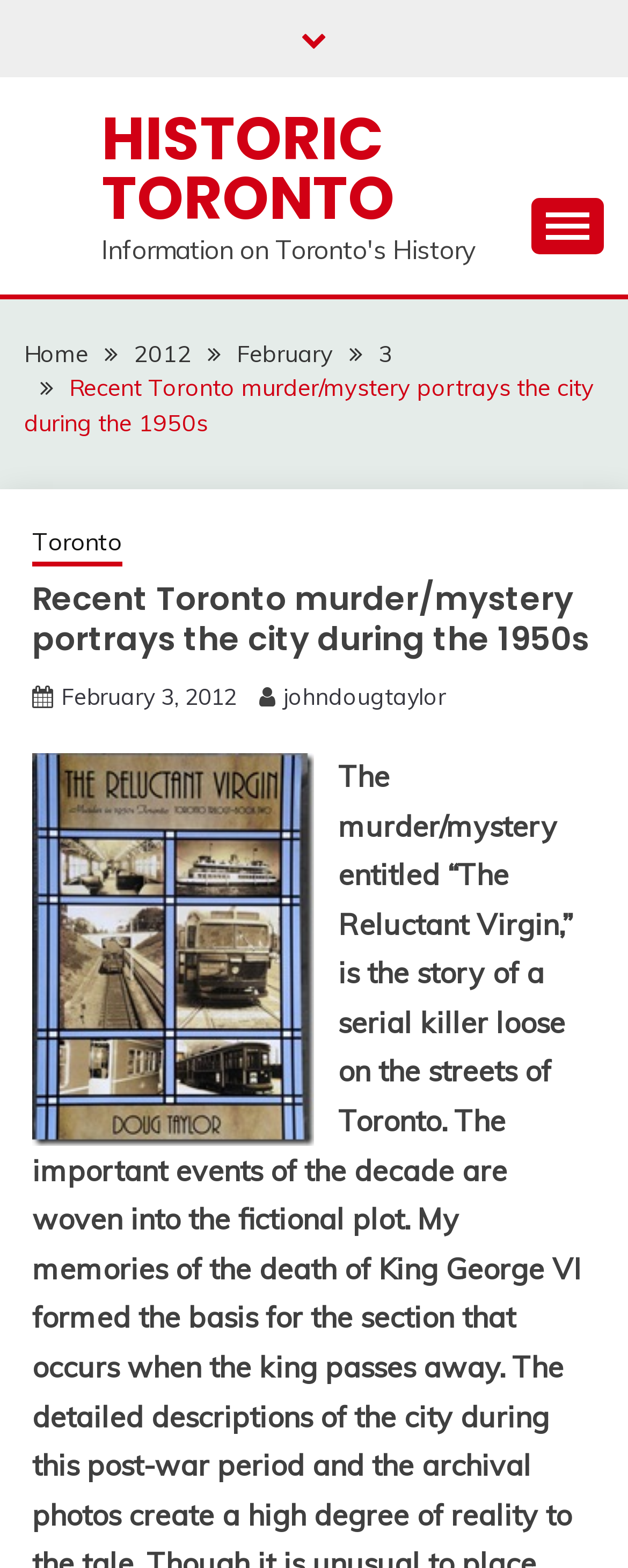Please identify the bounding box coordinates of where to click in order to follow the instruction: "Click the 'Toronto' link".

[0.051, 0.335, 0.195, 0.361]